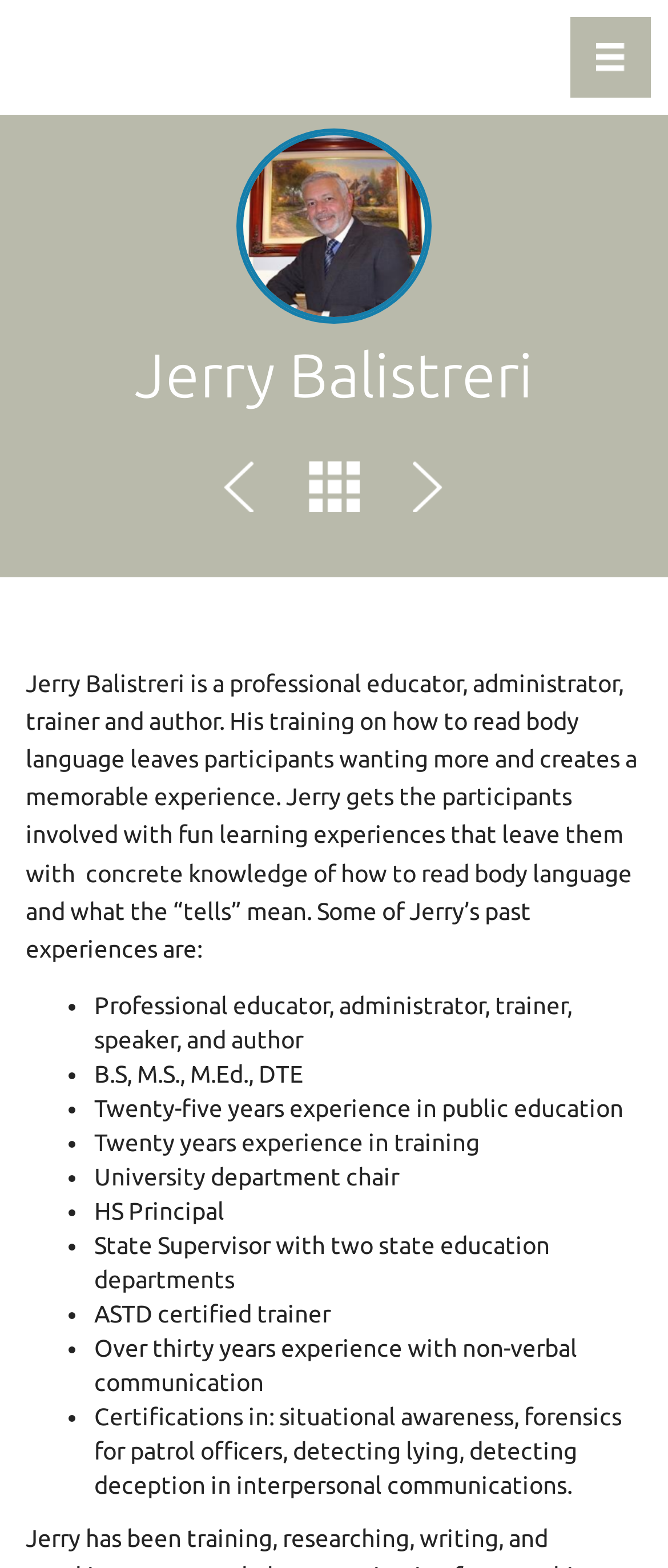Identify the bounding box coordinates for the UI element described as follows: "title="All"". Ensure the coordinates are four float numbers between 0 and 1, formatted as [left, top, right, bottom].

[0.462, 0.296, 0.538, 0.333]